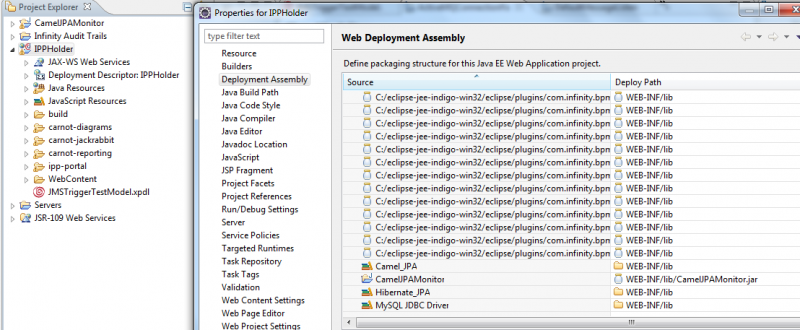Give an in-depth summary of the scene depicted in the image.

The image depicts the **Web Deployment Assembly** settings within an Integrated Development Environment (IDE) for a Java EE web application project. This interface shows the structure for packaging different components necessary for the application’s deployment. 

On the left side, the **Project Explorer** lists various project folders and items like `CamelJPAMonitor`, `Infinity Audit Trails`, and `IPPHolder`. Each folder corresponds to essential aspects of the project, with the Deployment Descriptor labeled as `IPPHolder`. 

In the main panel, the **Deployment Assembly** section presents a detailed layout, indicating the **Source** paths and their corresponding **Deploy Paths** within the `WEB-INF/lib` directory. This ensures that all required libraries, such as `Camel_JPA`, `Hibernate_JPA`, and `MySQL JDBC Driver`, are included for proper application function. The checkboxes allow developers to manage the inclusion of each component easily, streamlining the setup process for deployment. 

Overall, this interface is crucial for defining how project dependencies are organized for successful integration within a web application.